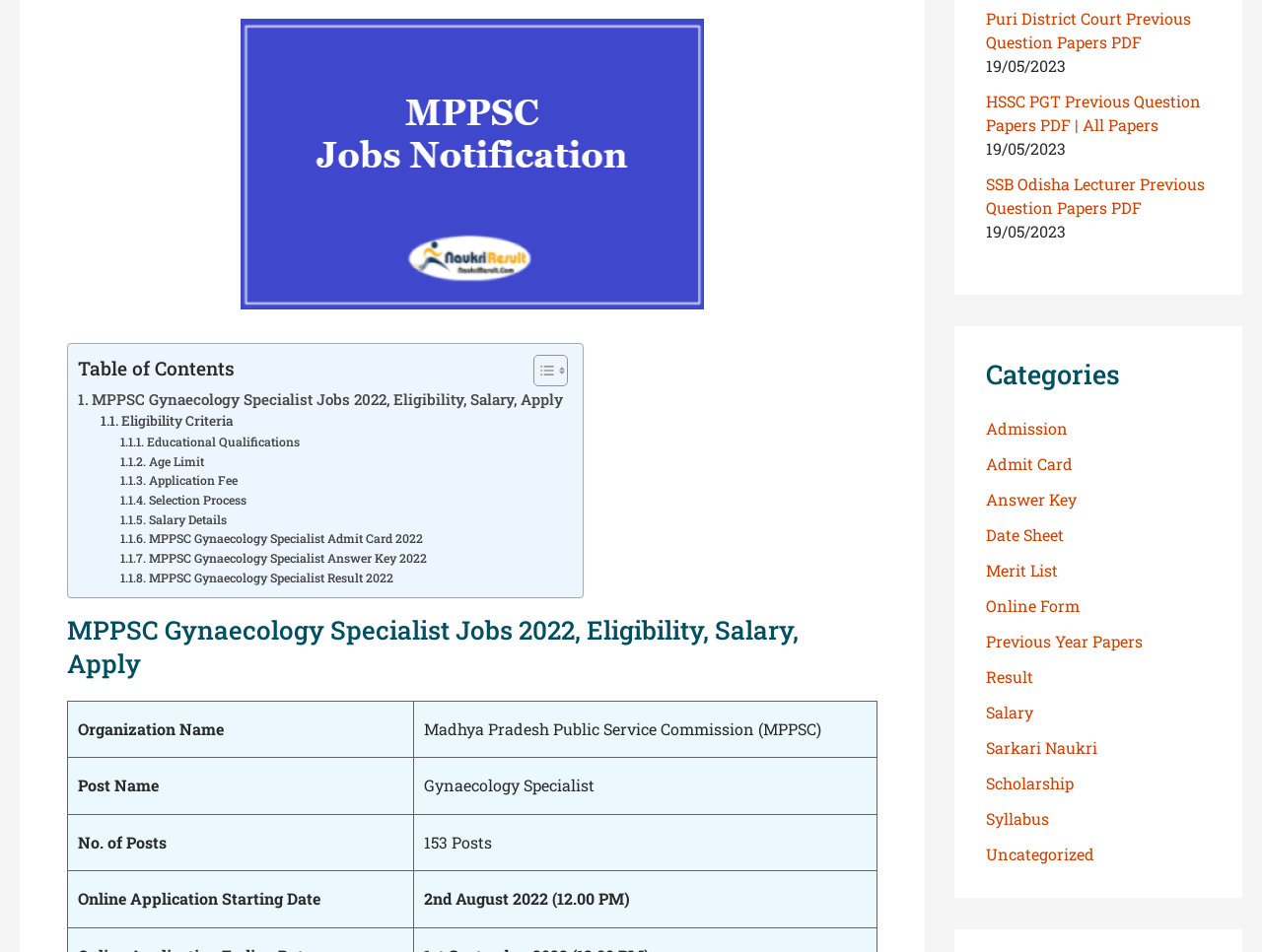Given the element description, predict the bounding box coordinates in the format (top-left x, top-left y, bottom-right x, bottom-right y), using floating point numbers between 0 and 1: MPPSC Gynaecology Specialist Result 2022

[0.096, 0.597, 0.312, 0.617]